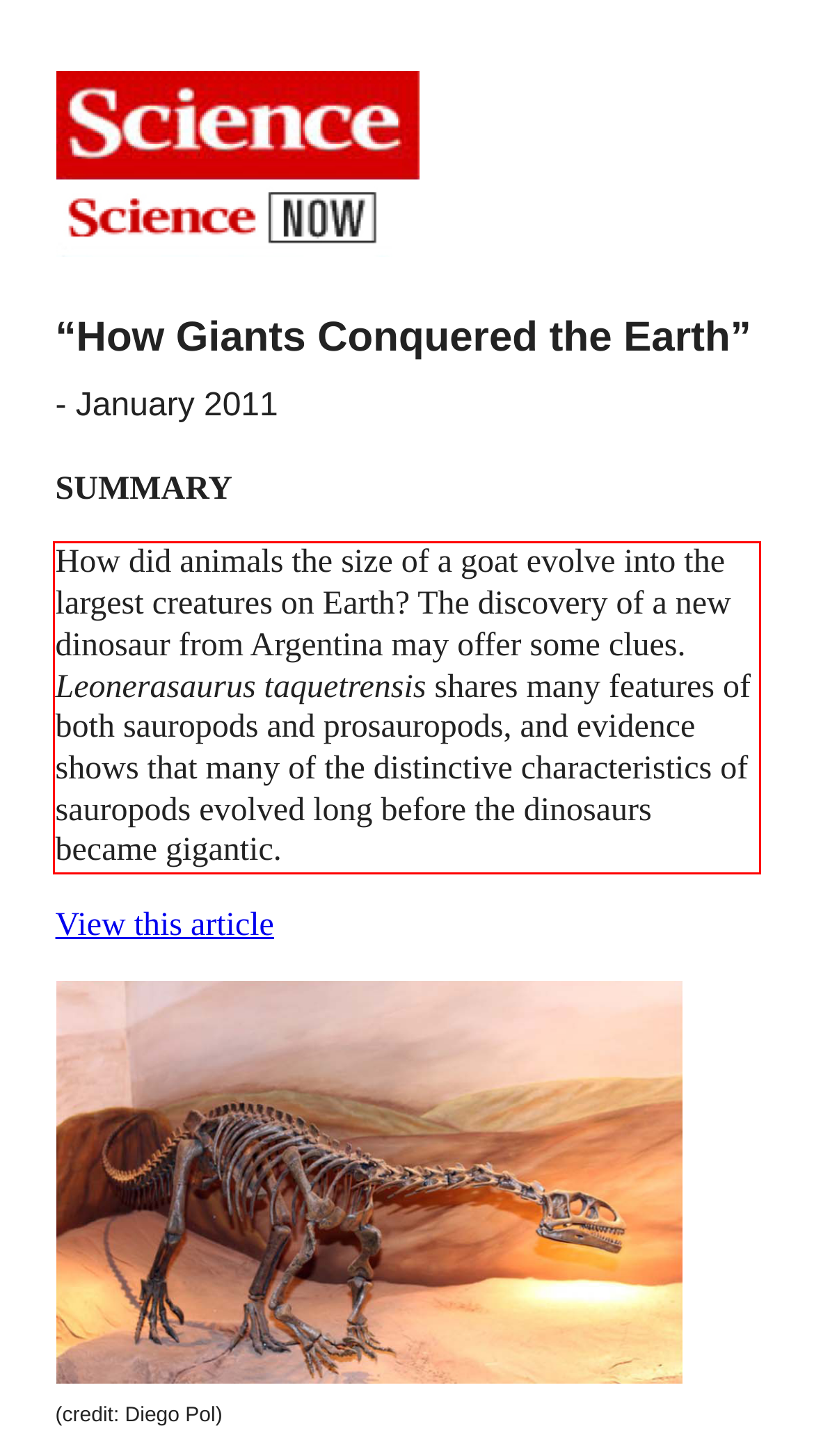You have a screenshot of a webpage with a red bounding box. Identify and extract the text content located inside the red bounding box.

How did animals the size of a goat evolve into the largest creatures on Earth? The discovery of a new dinosaur from Argentina may offer some clues. Leonerasaurus taquetrensis shares many features of both sauropods and prosauropods, and evidence shows that many of the distinctive characteristics of sauropods evolved long before the dinosaurs became gigantic.